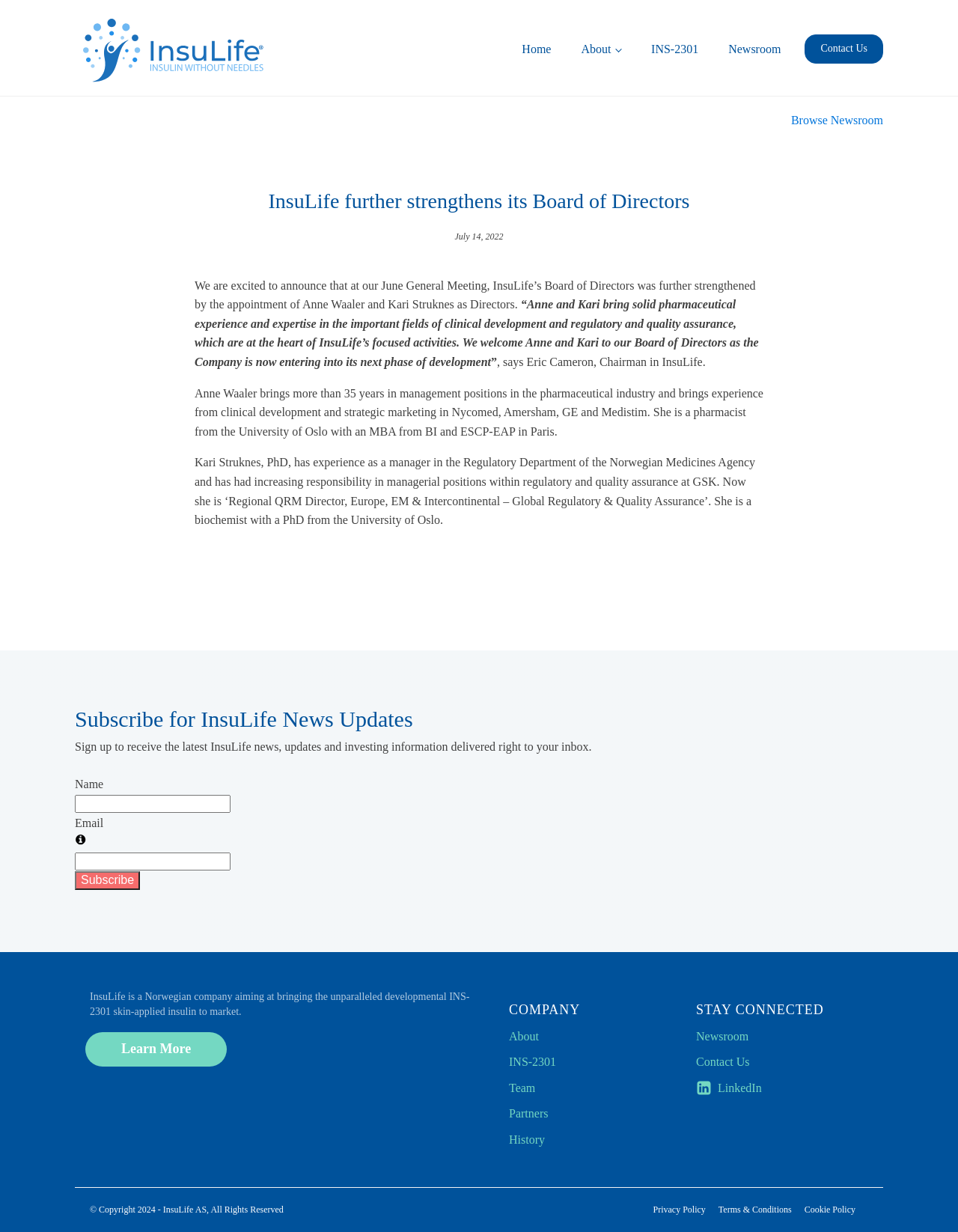Please answer the following query using a single word or phrase: 
What is the purpose of the form at the bottom of the page?

Subscribe for InsuLife News Updates